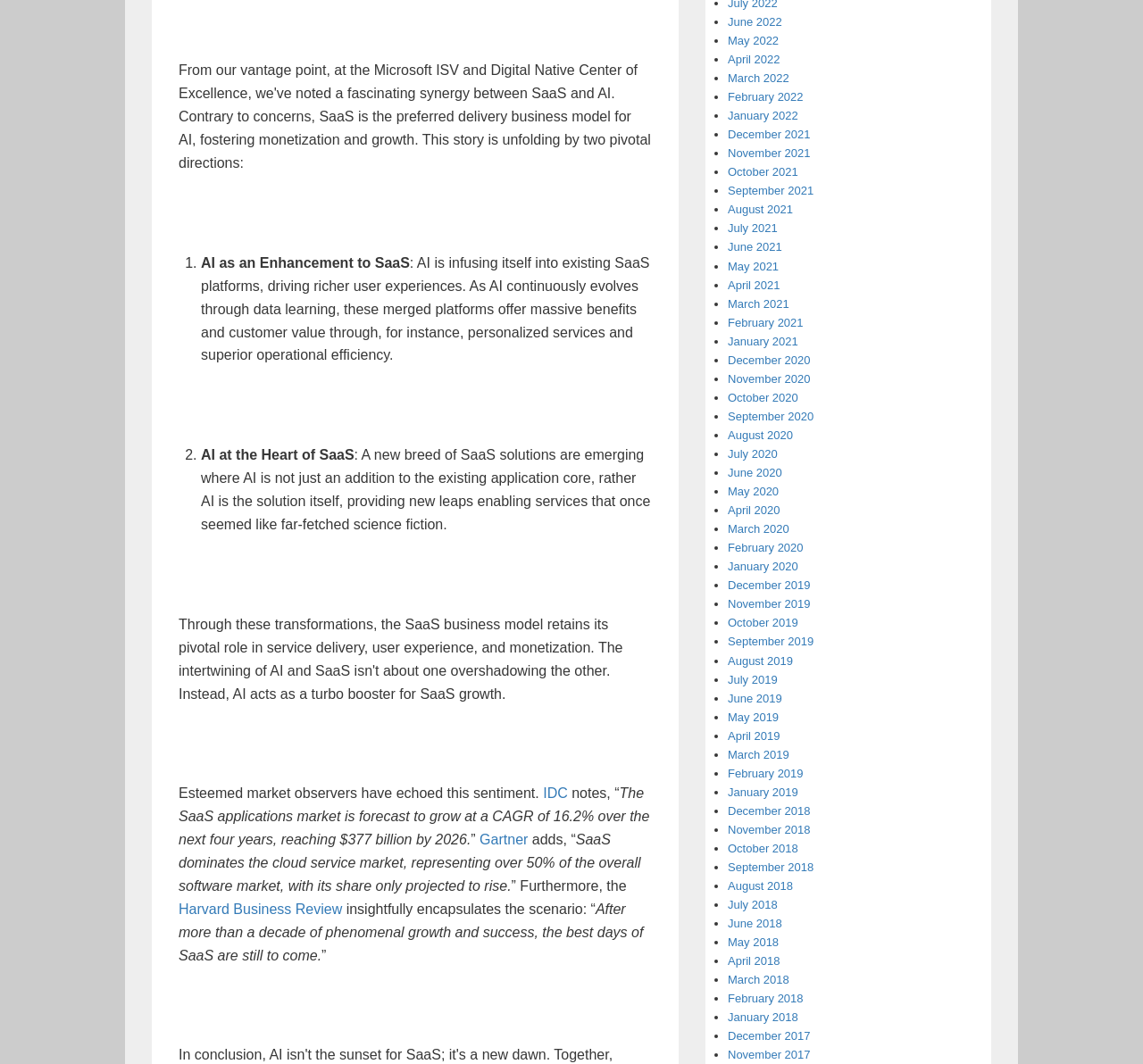What is the predicted value of the SaaS applications market by 2026?
Using the image, answer in one word or phrase.

$377 billion